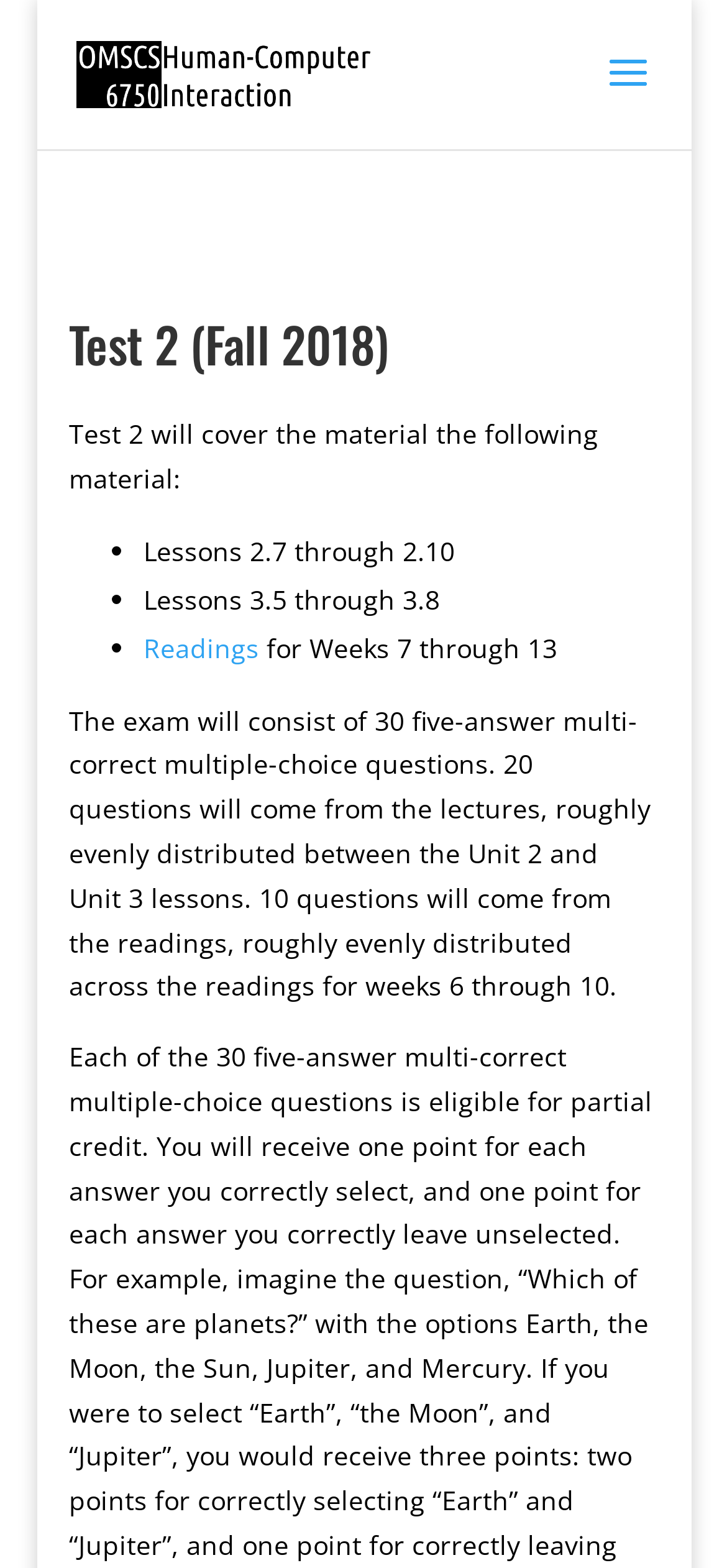Identify and provide the text content of the webpage's primary headline.

Test 2 (Fall 2018)